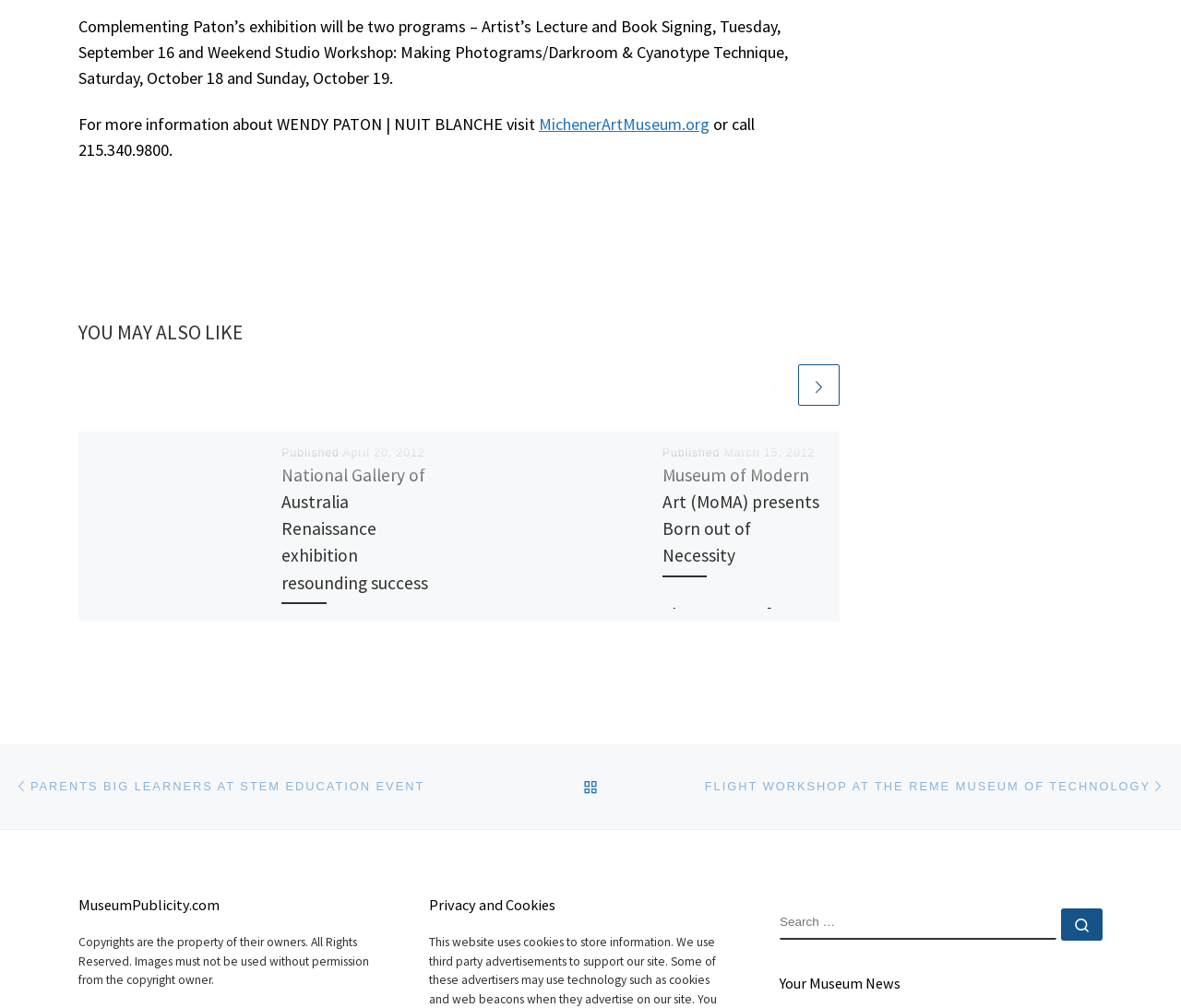Bounding box coordinates should be in the format (top-left x, top-left y, bottom-right x, bottom-right y) and all values should be floating point numbers between 0 and 1. Determine the bounding box coordinate for the UI element described as: Search …

[0.898, 0.901, 0.934, 0.933]